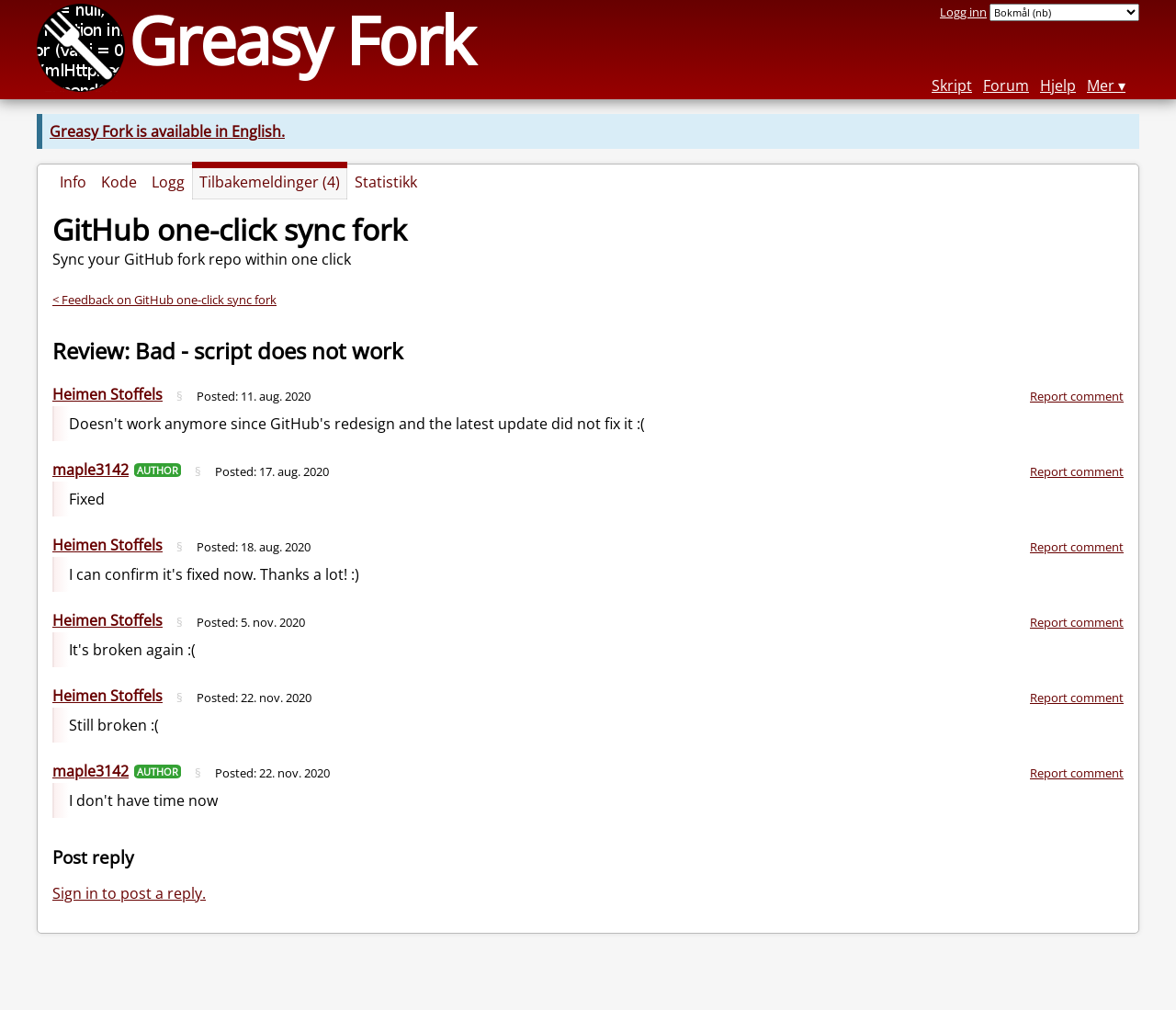How many comments are there?
Give a detailed explanation using the information visible in the image.

I found the answer by looking at the link element with the text 'Tilbakemeldinger (4)' which indicates that there are 4 comments.